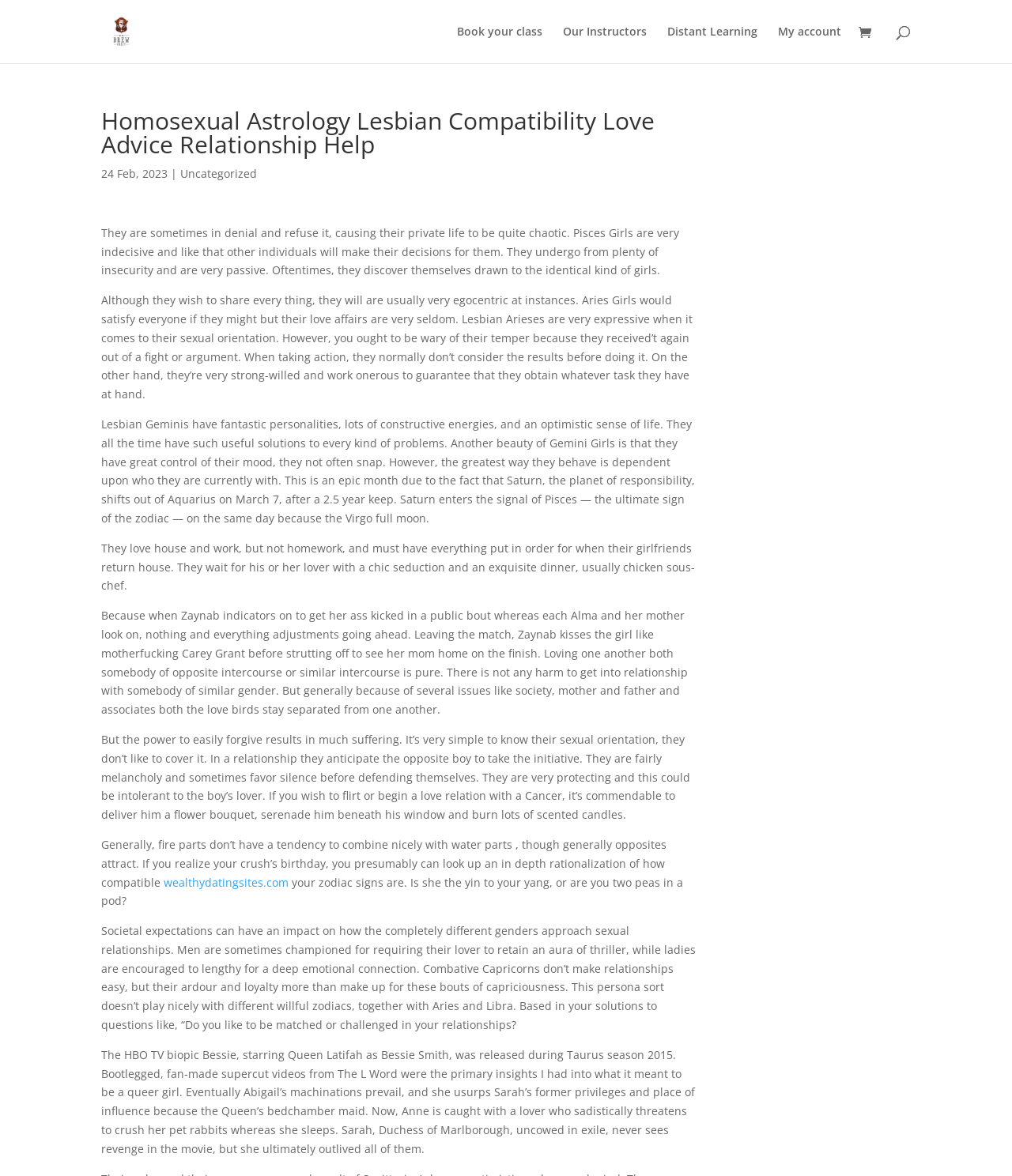Pinpoint the bounding box coordinates of the area that should be clicked to complete the following instruction: "Read more about 'wealthydatingsites.com'". The coordinates must be given as four float numbers between 0 and 1, i.e., [left, top, right, bottom].

[0.162, 0.744, 0.285, 0.756]